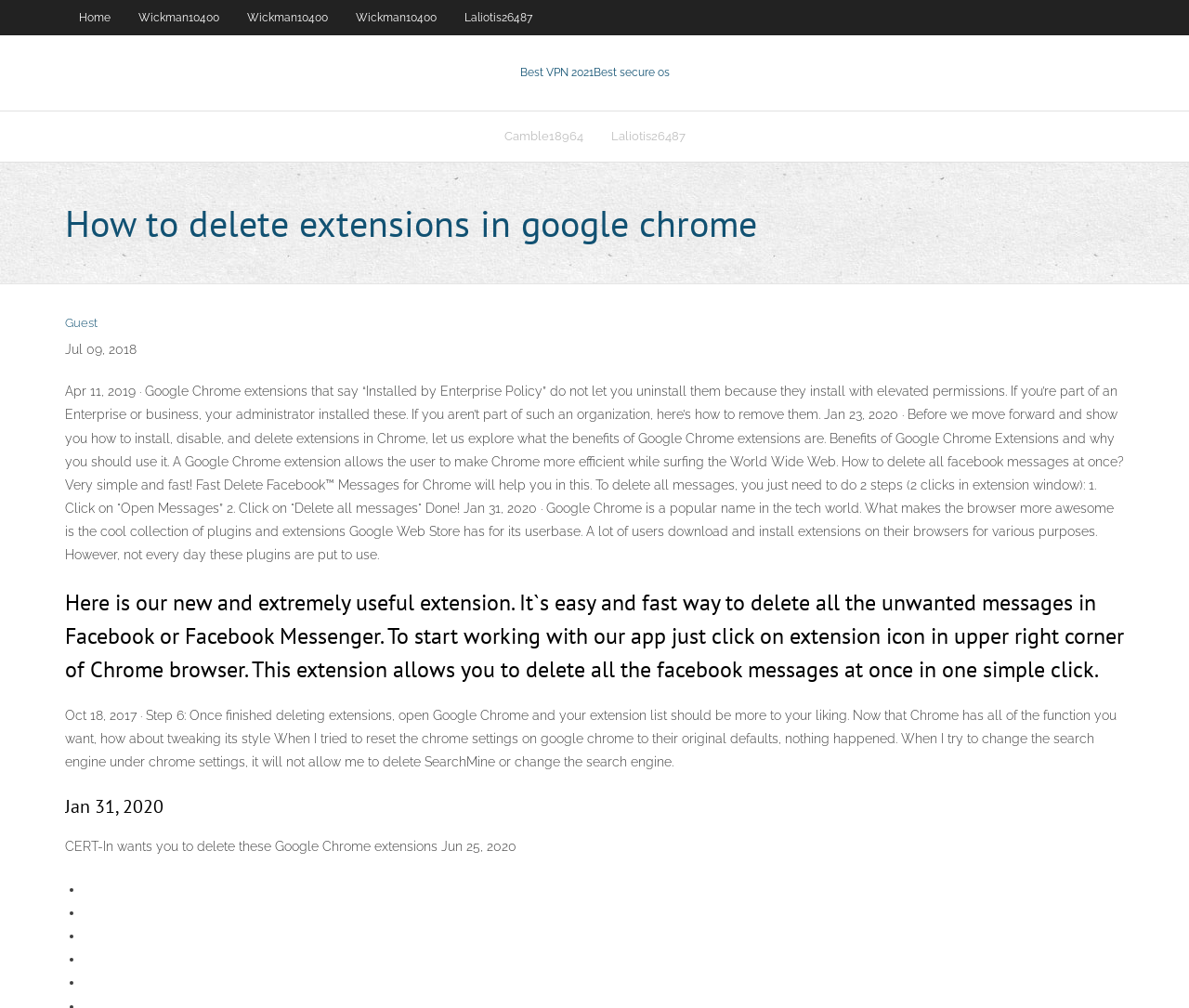Respond concisely with one word or phrase to the following query:
What is the purpose of the 'Fast Delete Facebook Messages' extension?

Delete all Facebook messages at once